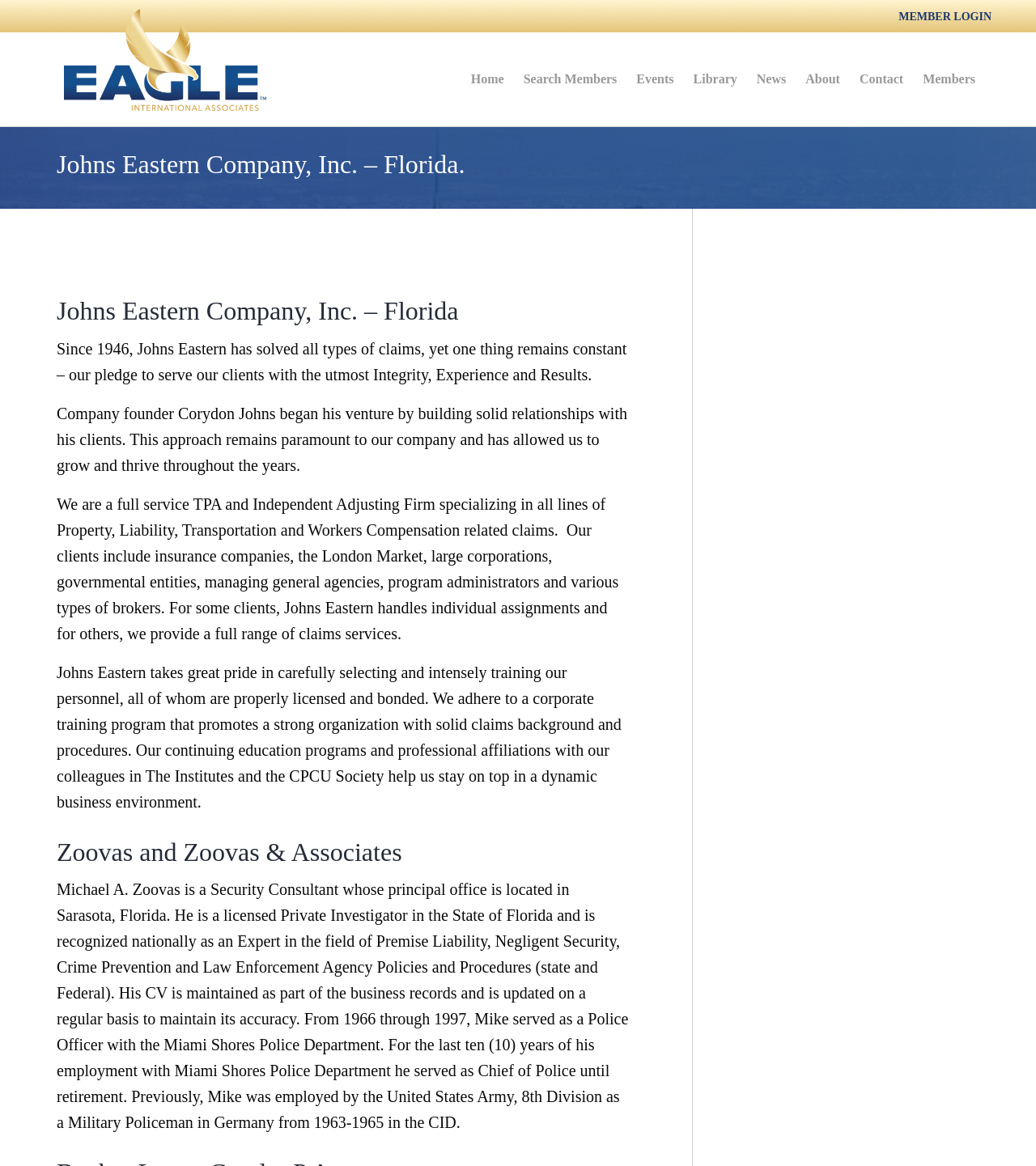What is the location of Michael A. Zoovas' principal office?
Please provide an in-depth and detailed response to the question.

I read the second article and found the location of Michael A. Zoovas' principal office mentioned as Sarasota, Florida.